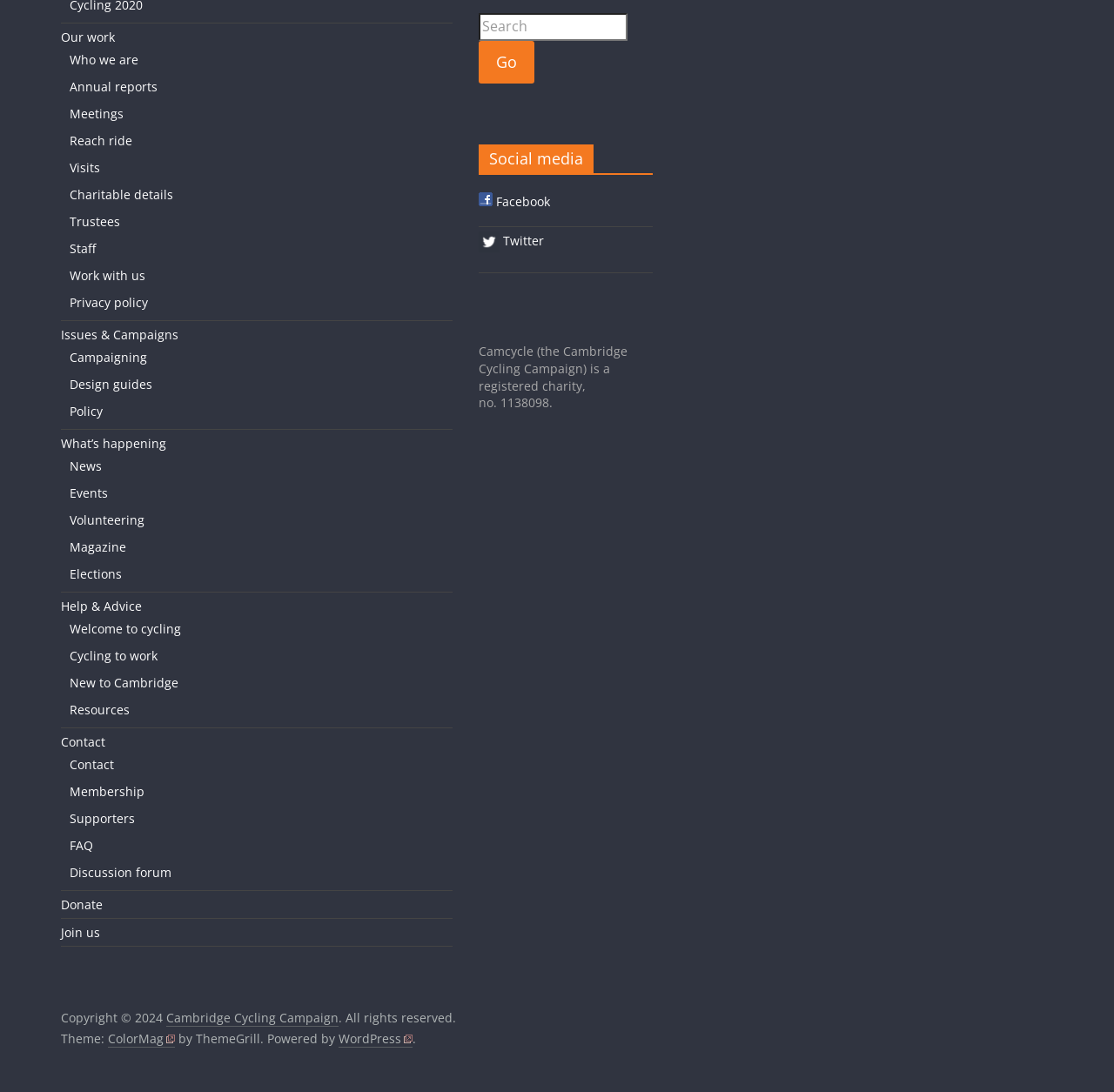What social media platforms are linked on the webpage?
Refer to the image and answer the question using a single word or phrase.

Facebook and Twitter